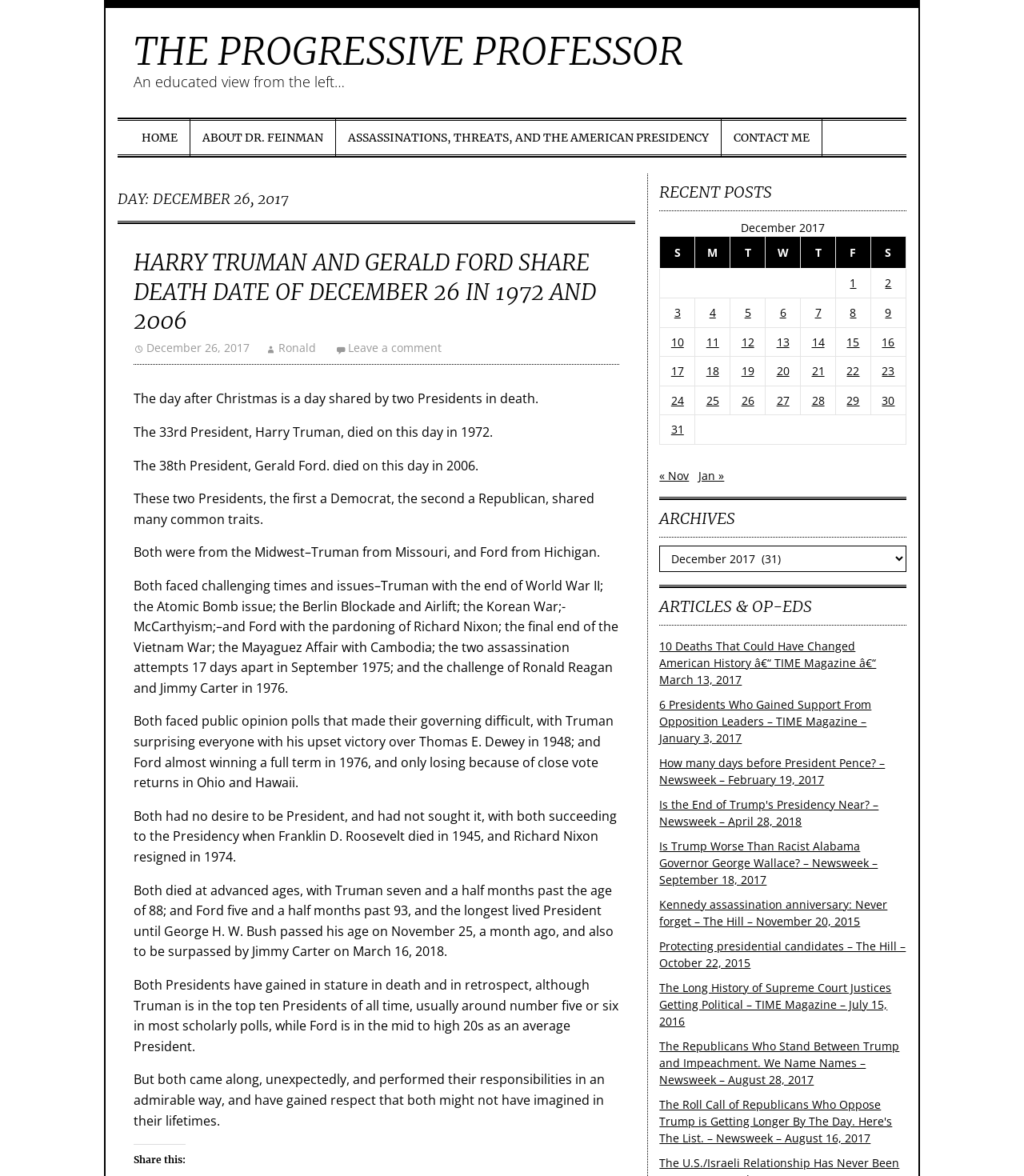What is the primary heading on this webpage?

DAY: DECEMBER 26, 2017